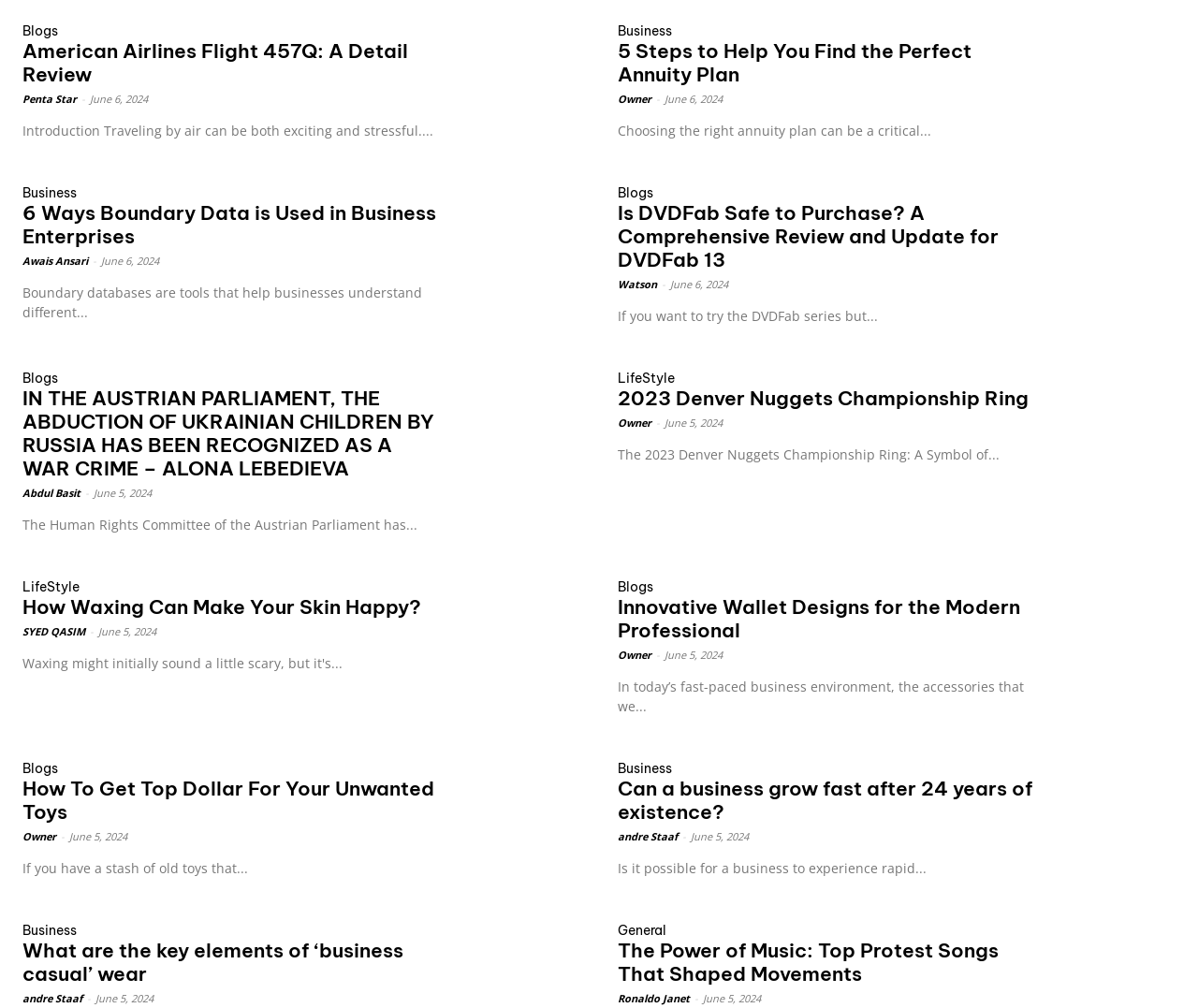Locate the bounding box coordinates of the element's region that should be clicked to carry out the following instruction: "Click on 'American Airlines Flight 457Q: A Detail Review'". The coordinates need to be four float numbers between 0 and 1, i.e., [left, top, right, bottom].

[0.019, 0.039, 0.368, 0.085]